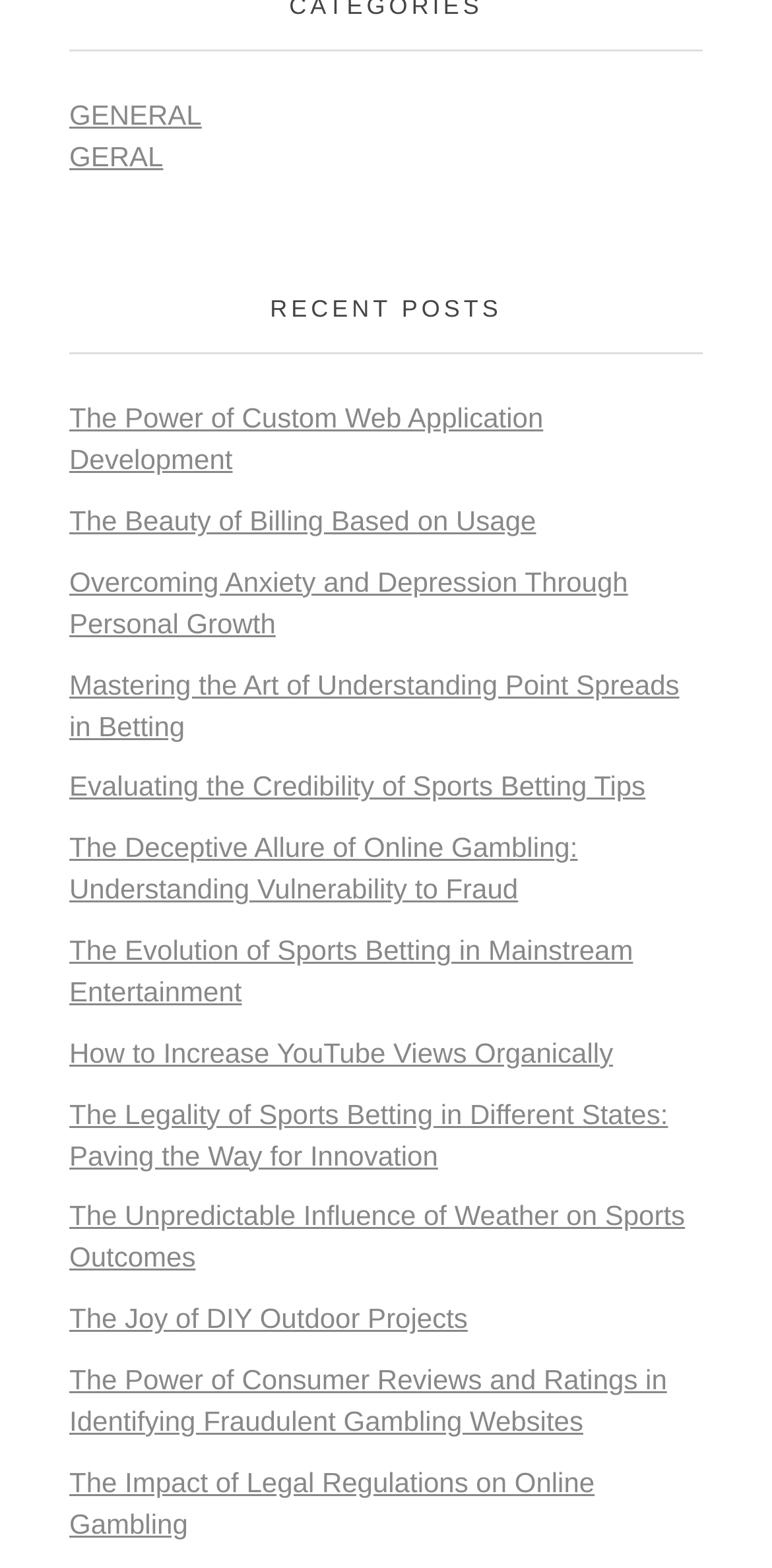Reply to the question with a single word or phrase:
Is there a link about DIY projects?

Yes